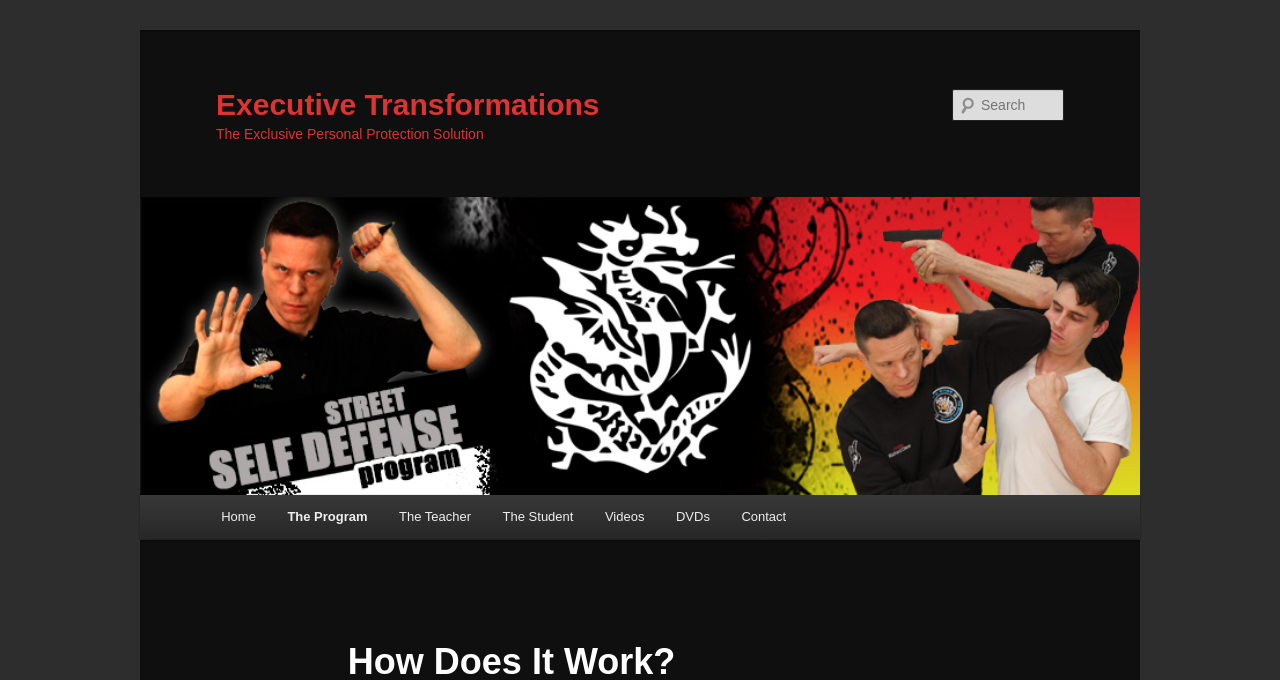Provide the bounding box coordinates of the HTML element this sentence describes: "parent_node: Executive Transformations". The bounding box coordinates consist of four float numbers between 0 and 1, i.e., [left, top, right, bottom].

[0.109, 0.289, 0.891, 0.729]